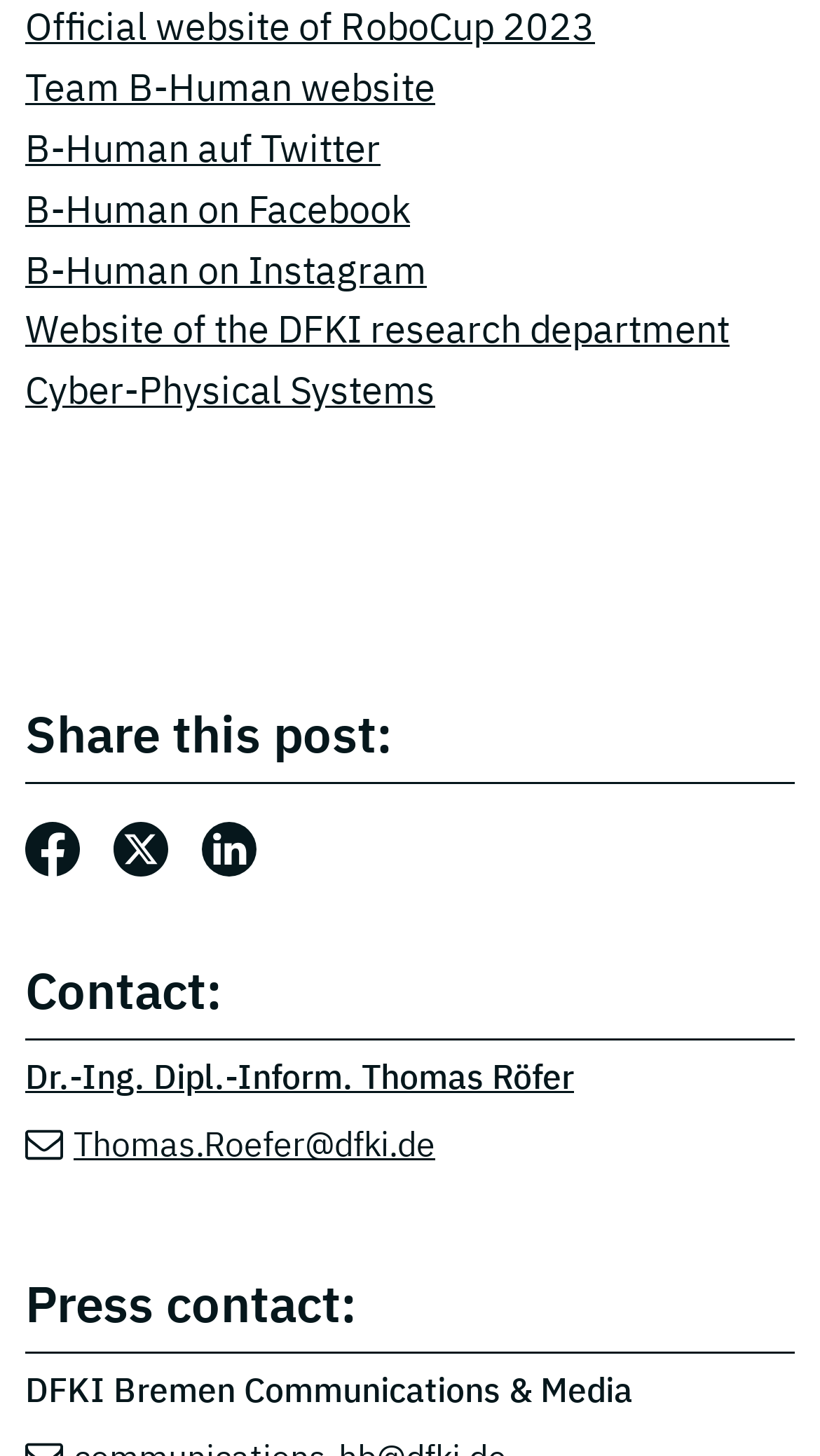What is the title of the person listed under 'Contact'?
Give a detailed explanation using the information visible in the image.

I looked at the heading 'Contact:' and found the title of the person listed below it, which is Dr.-Ing. Dipl.-Inform. Thomas Röfer.